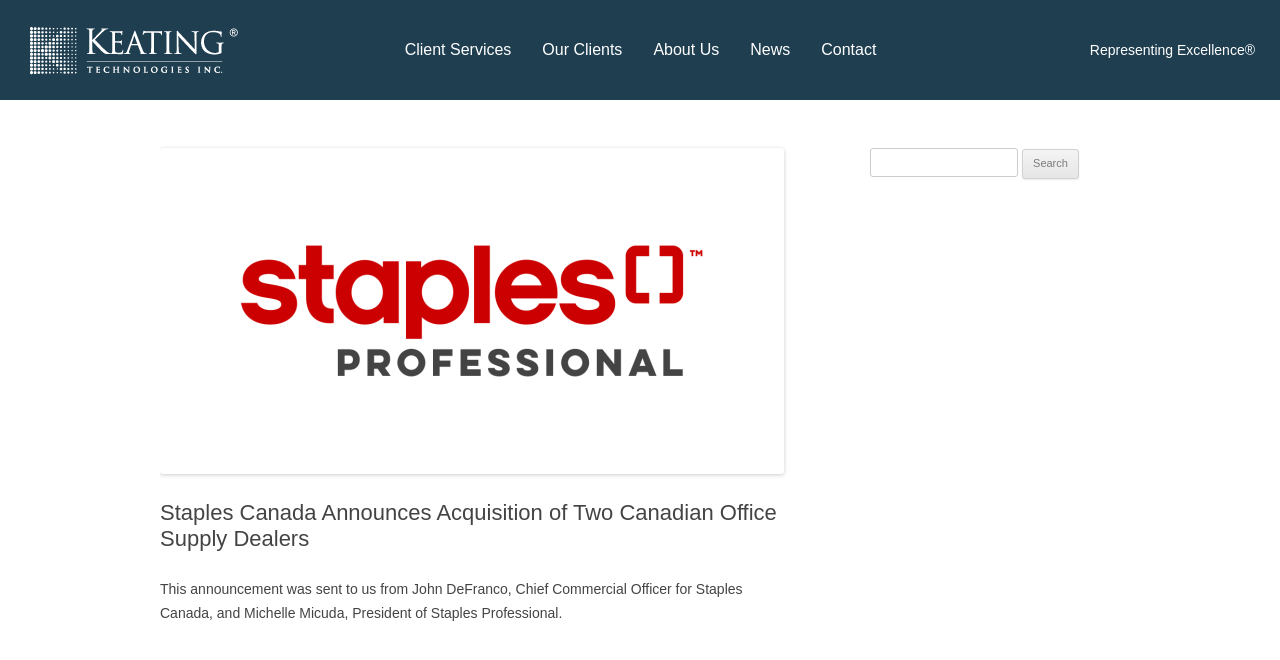Find the bounding box coordinates of the element you need to click on to perform this action: 'Search for something'. The coordinates should be represented by four float values between 0 and 1, in the format [left, top, right, bottom].

[0.68, 0.224, 0.795, 0.268]